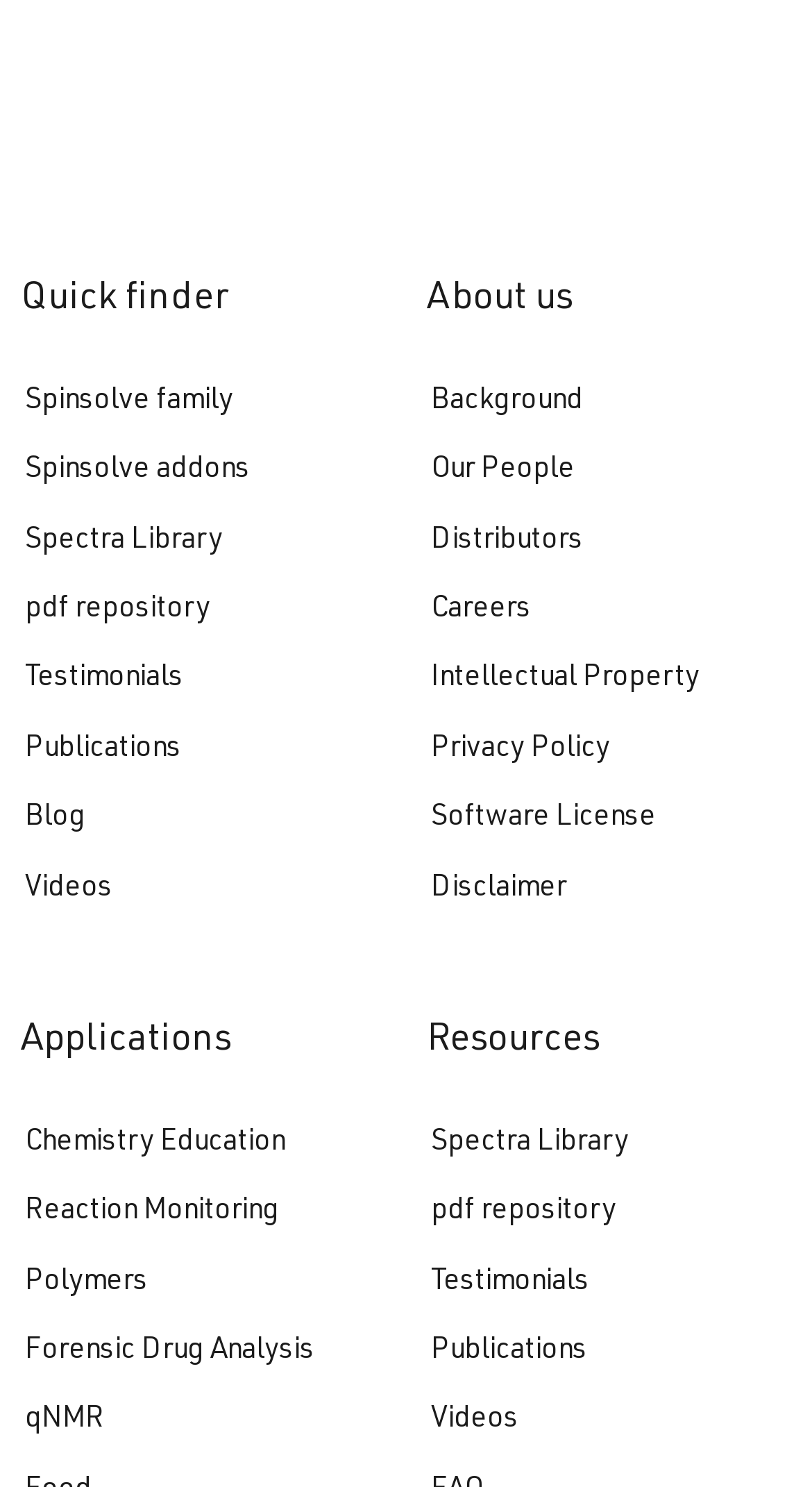How many sections are there on the webpage?
Answer the question with a single word or phrase, referring to the image.

4